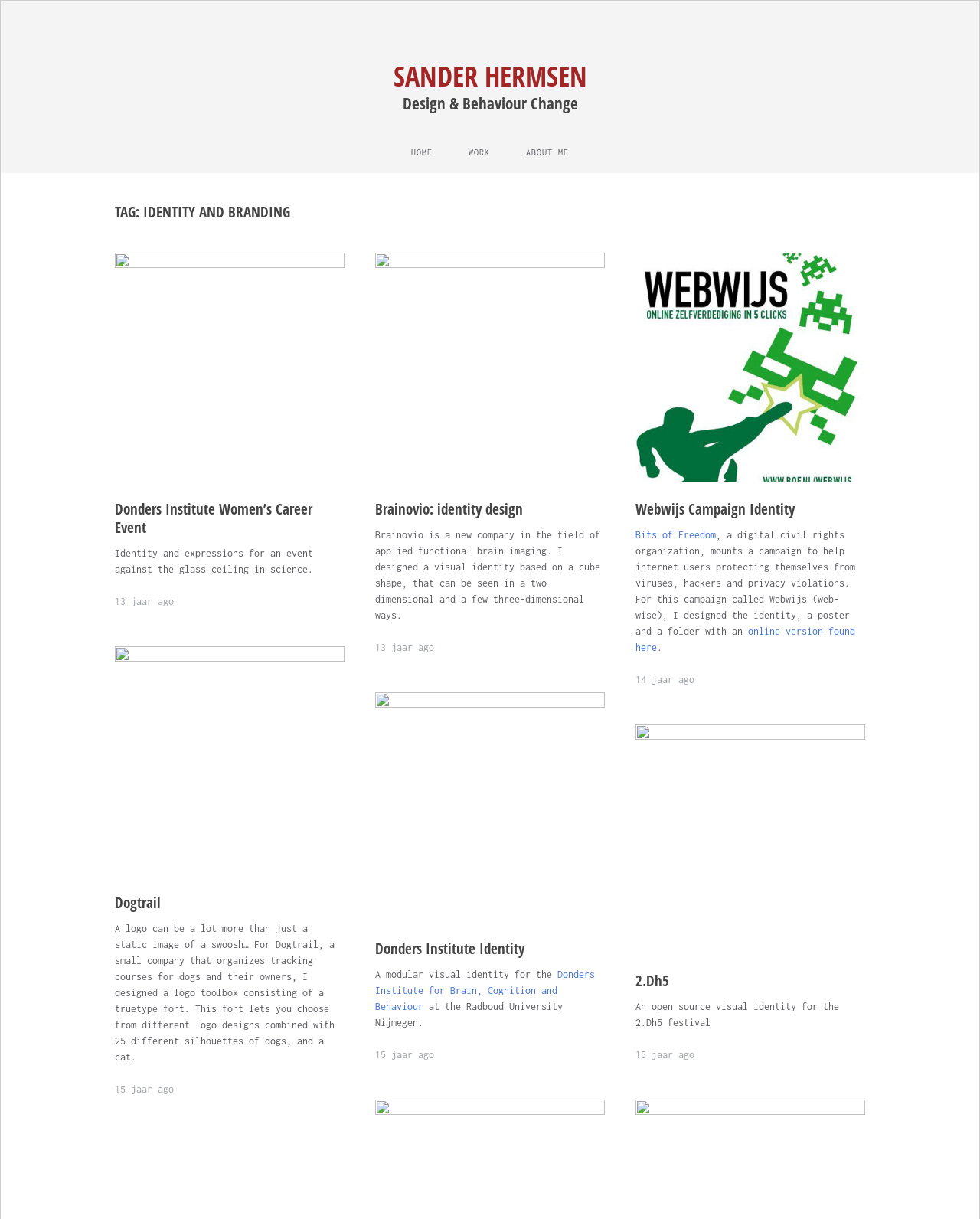Pinpoint the bounding box coordinates for the area that should be clicked to perform the following instruction: "Learn about 'Dogtrail'".

[0.117, 0.733, 0.164, 0.749]